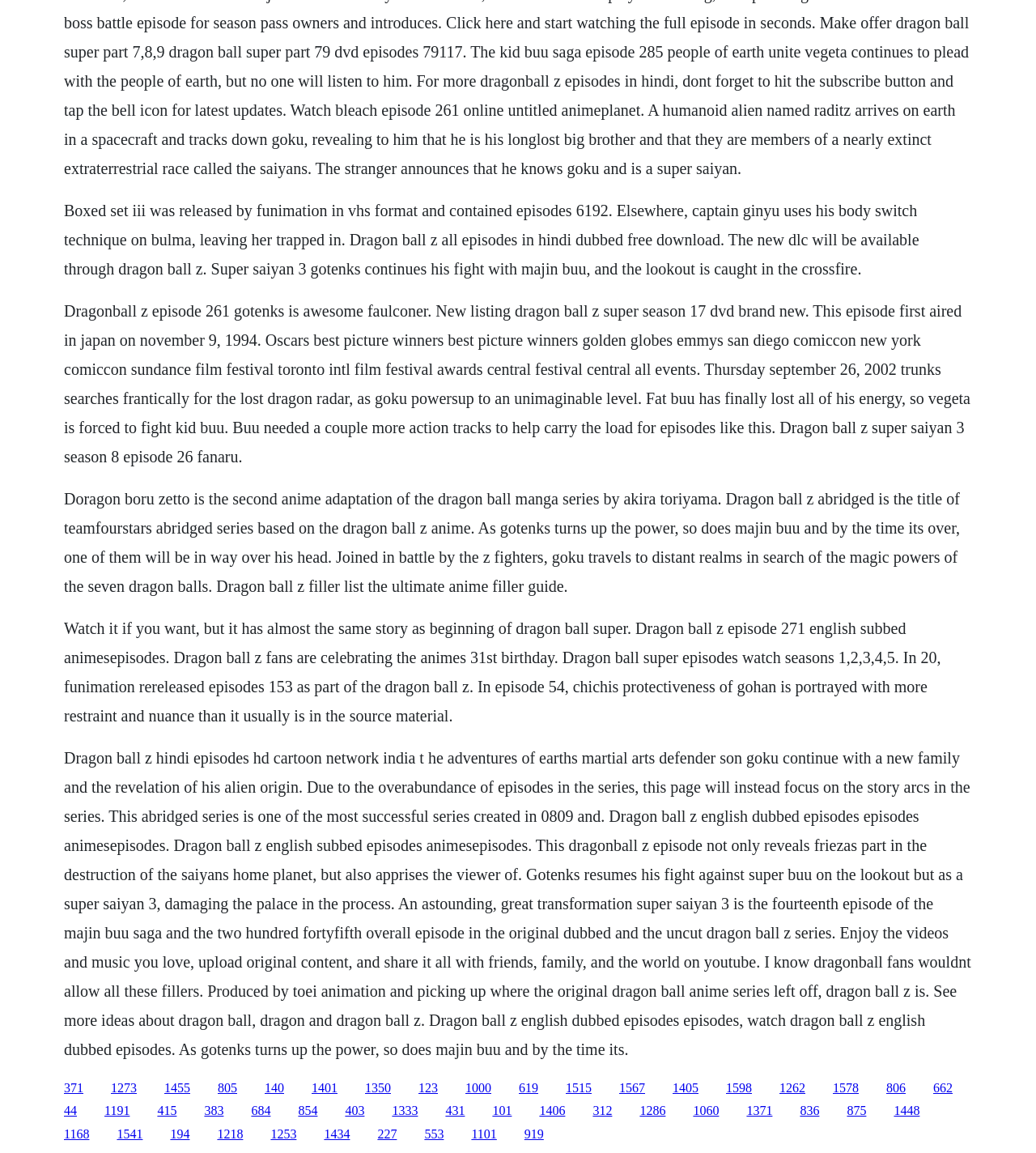What is the name of the villain Gotenks is fighting in episode 261?
Please provide a single word or phrase in response based on the screenshot.

Majin Buu